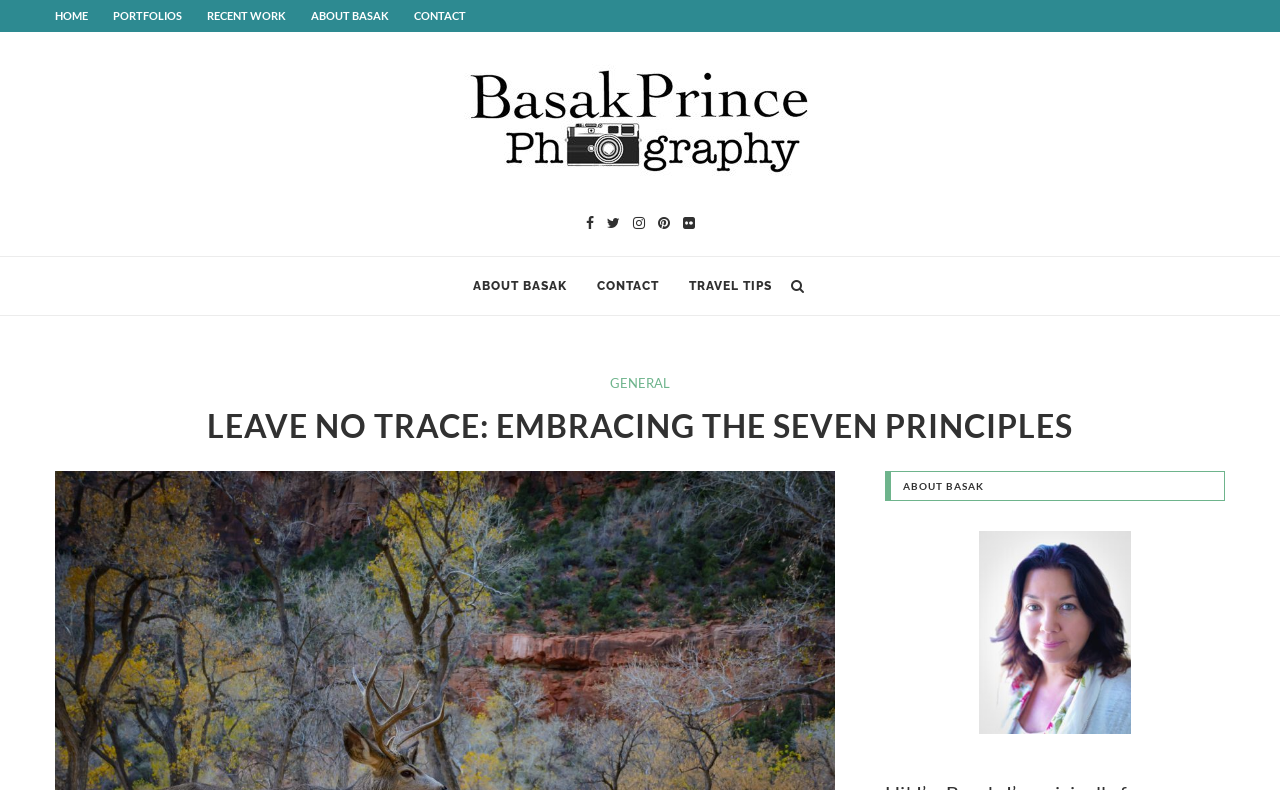Identify the bounding box coordinates for the UI element described as: "About Basak". The coordinates should be provided as four floats between 0 and 1: [left, top, right, bottom].

[0.243, 0.011, 0.304, 0.028]